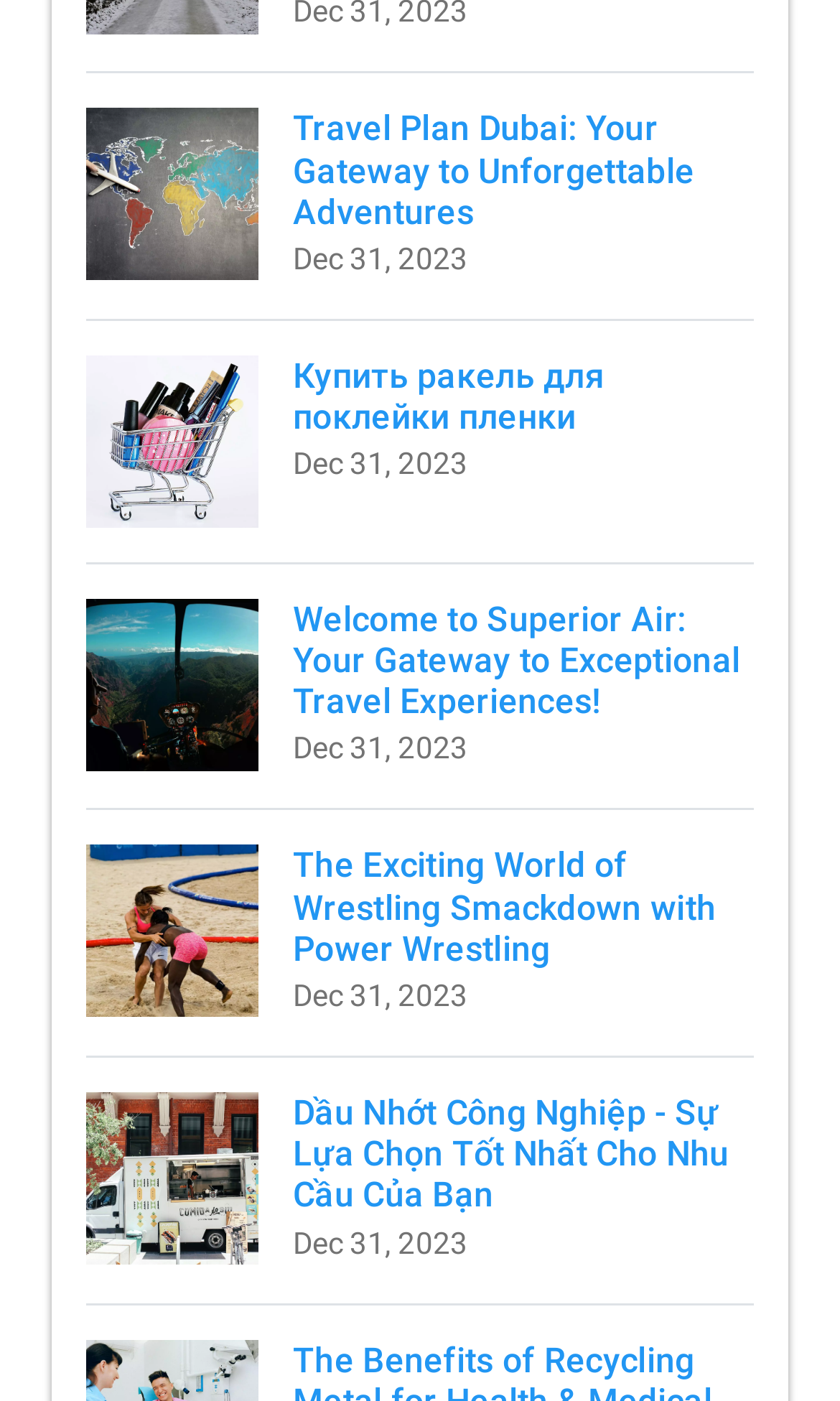What is the topic of the fourth link?
Answer the question with a single word or phrase, referring to the image.

Wrestling